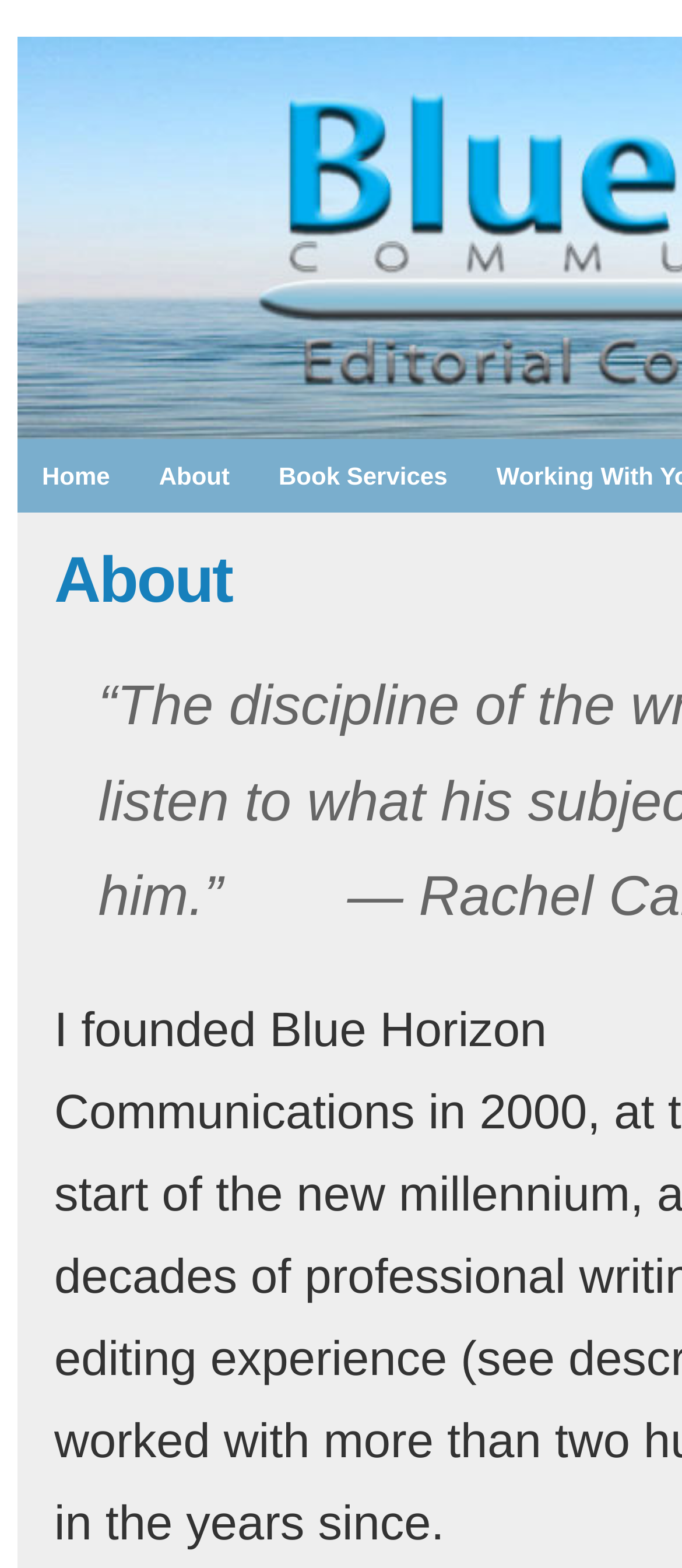Given the webpage screenshot and the description, determine the bounding box coordinates (top-left x, top-left y, bottom-right x, bottom-right y) that define the location of the UI element matching this description: Home

[0.026, 0.28, 0.197, 0.327]